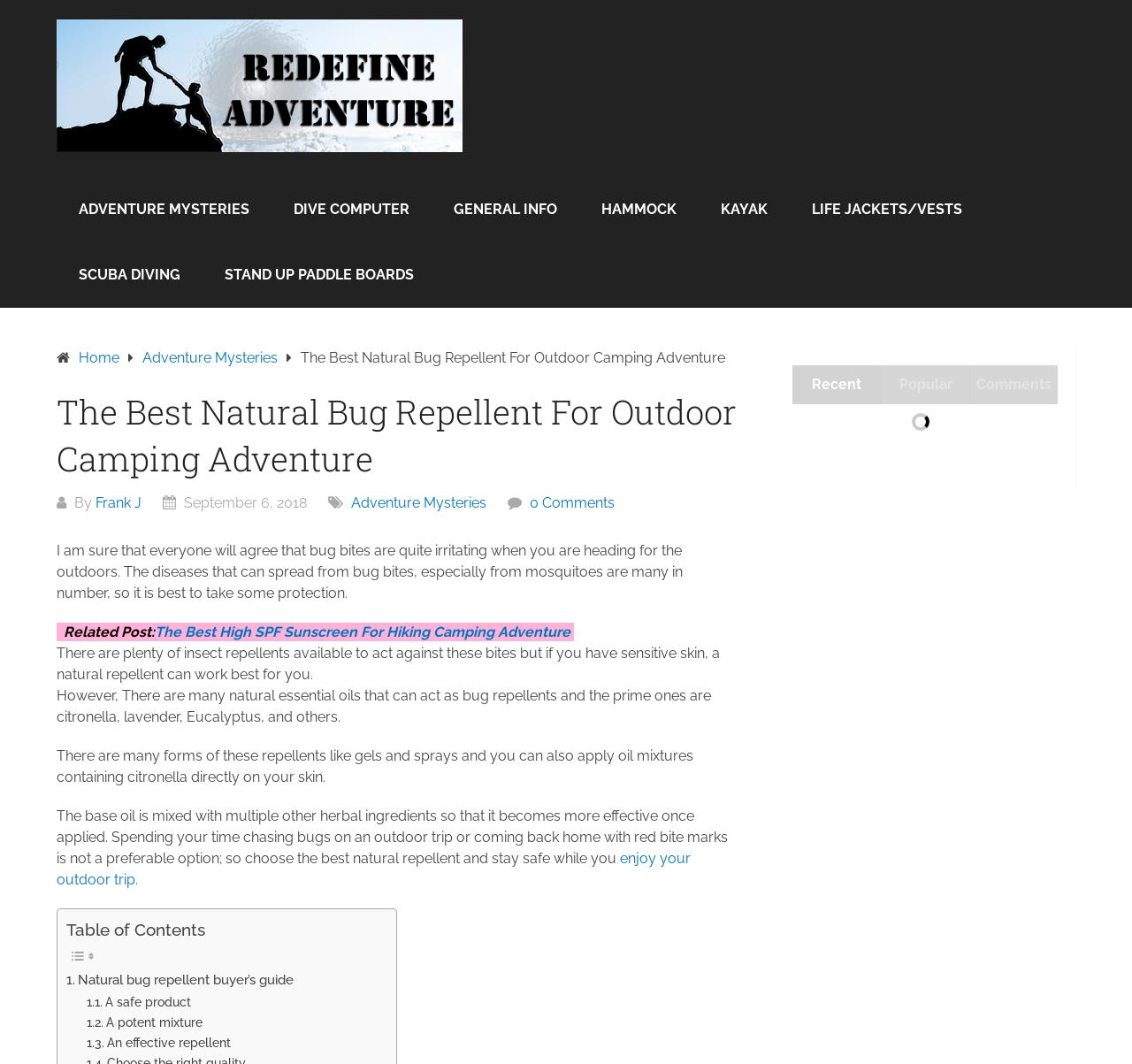What is the purpose of citronella oil?
Use the screenshot to answer the question with a single word or phrase.

Bug repellent